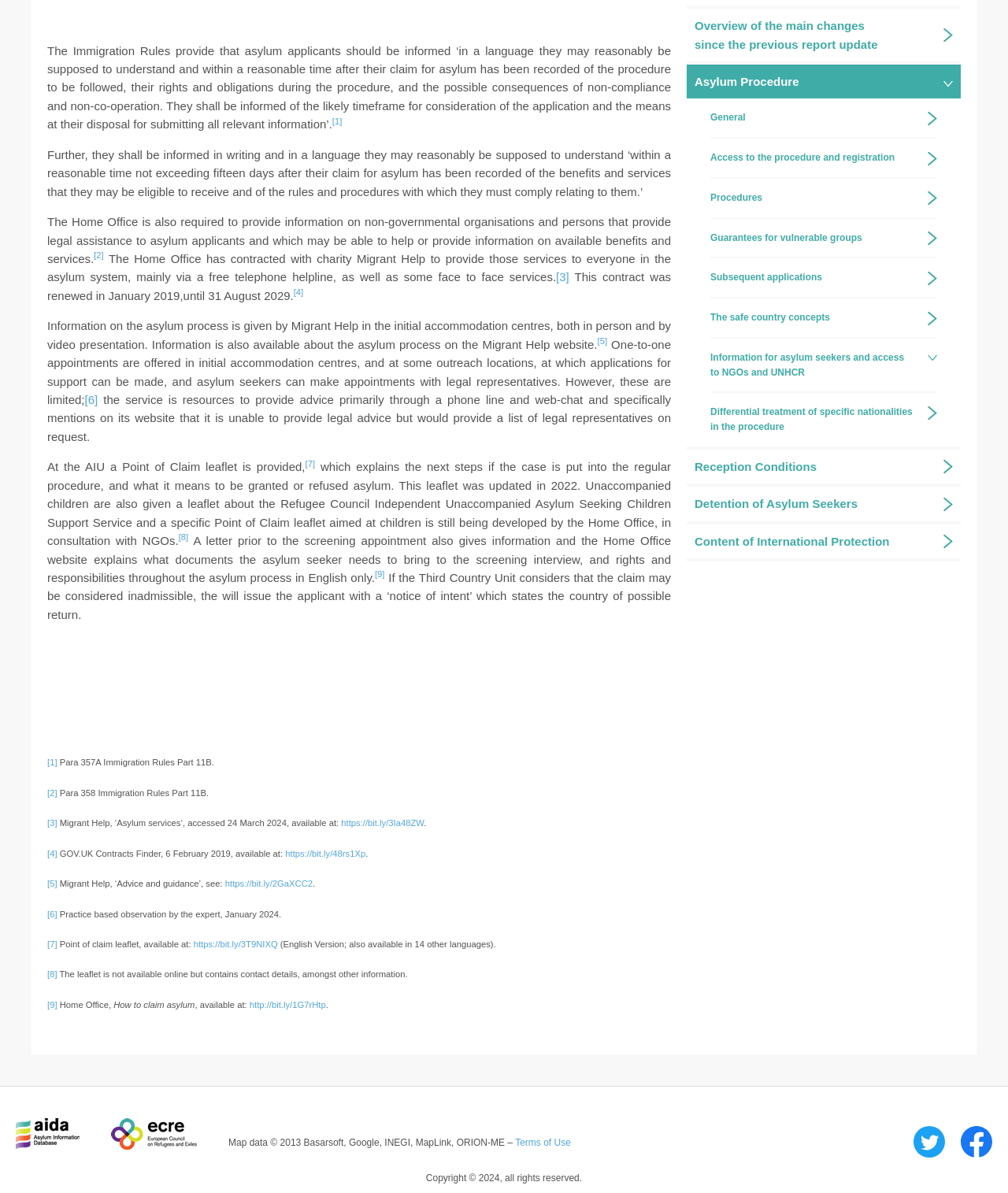Given the description of a UI element: "Terms of Use", identify the bounding box coordinates of the matching element in the webpage screenshot.

[0.511, 0.953, 0.566, 0.963]